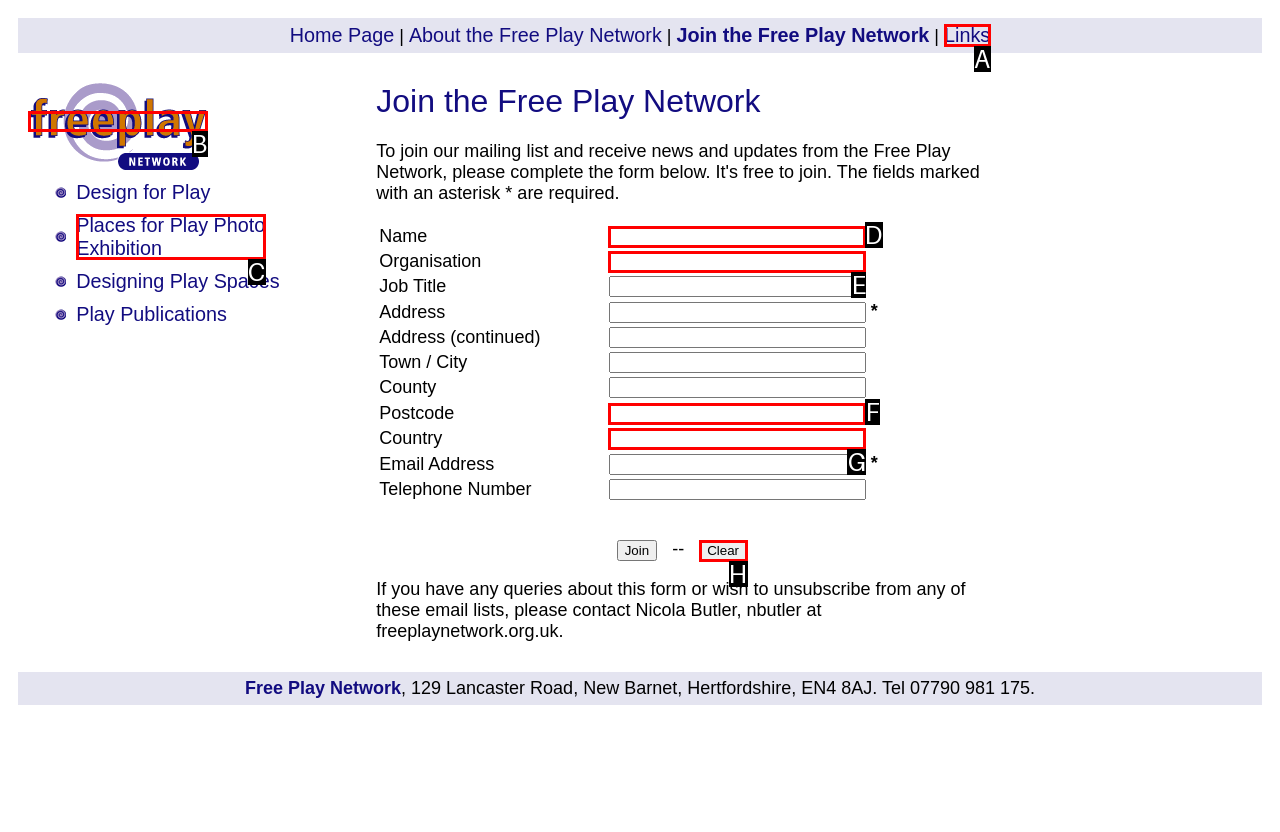Look at the highlighted elements in the screenshot and tell me which letter corresponds to the task: Fill in the 'Name' field.

D